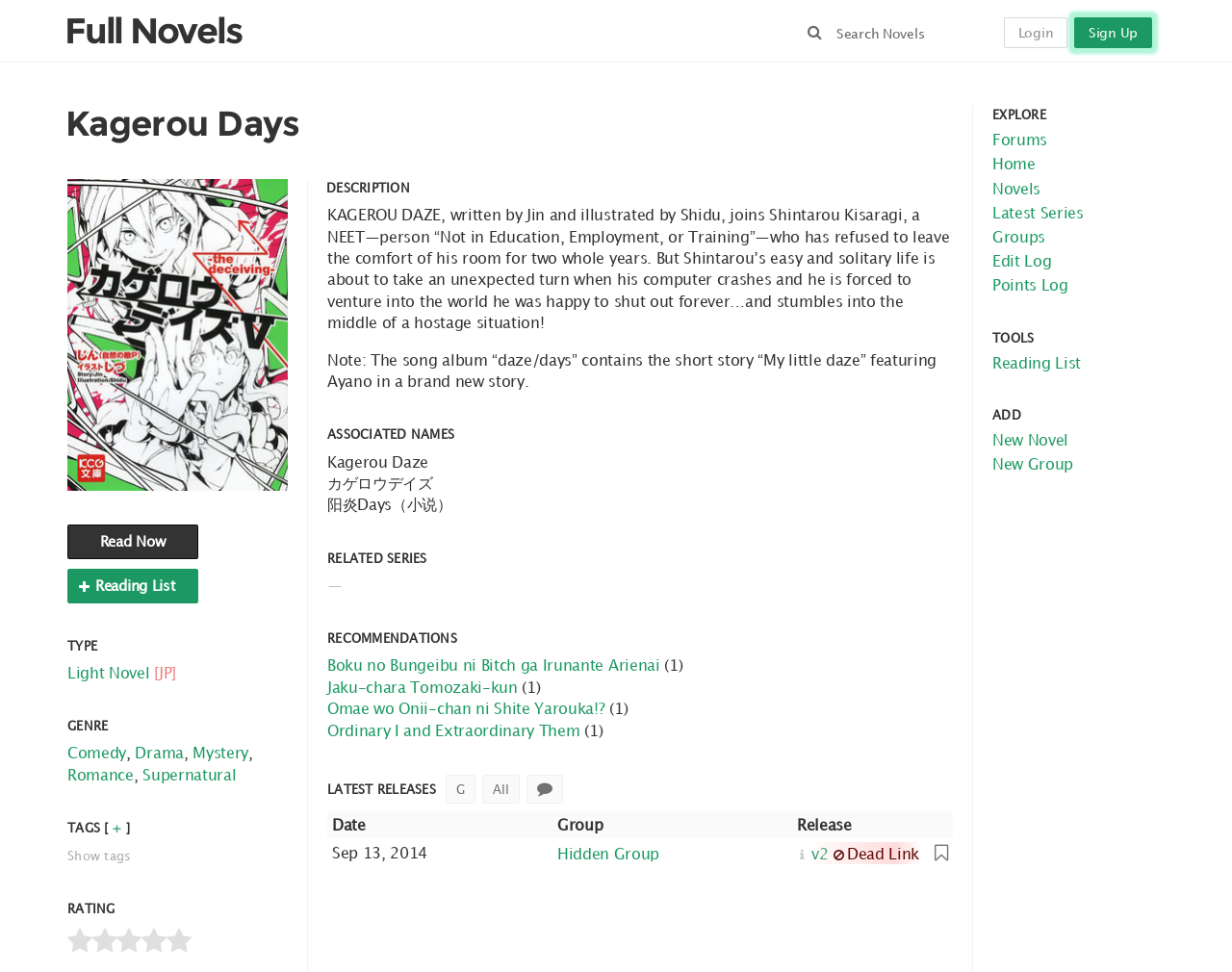Who is the author of the novel?
Kindly offer a detailed explanation using the data available in the image.

The author of the novel can be found in the description element with the text 'KAGEROU DAZE, written by Jin and illustrated by Shidu'.